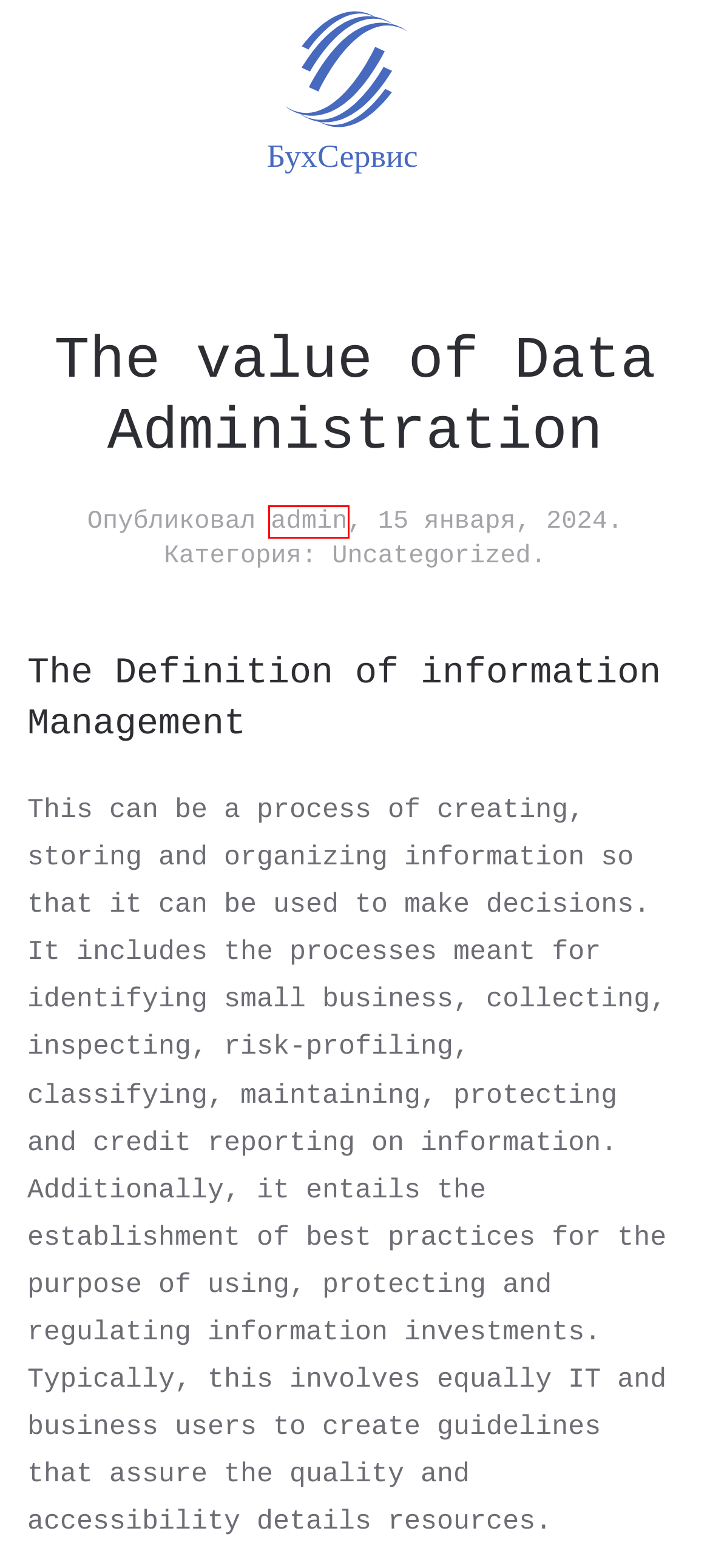A screenshot of a webpage is provided, featuring a red bounding box around a specific UI element. Identify the webpage description that most accurately reflects the new webpage after interacting with the selected element. Here are the candidates:
A. Discover the excitement of online dating with singles chat - Бухгалтерские услуги в Москве
B. Бухгалтерские услуги в Москве - ведение бухгалтерии, сдача отчетов, бухгалтерский аудит
C. Рубрика: Uncategorized - Бухгалтерские услуги в Москве
D. ЮРИДИЧЕСКОЕ СОПРОВОЖДЕНИЕ - Бухгалтерские услуги в Москве
E. Автор: admin - Бухгалтерские услуги в Москве
F. How to Create Business Performance Reports via VDR?
G. Ликвидация - Бухгалтерские услуги в Москве
H. Бухгалтерский аутсорсинг - Бухгалтерские услуги в Москве

E